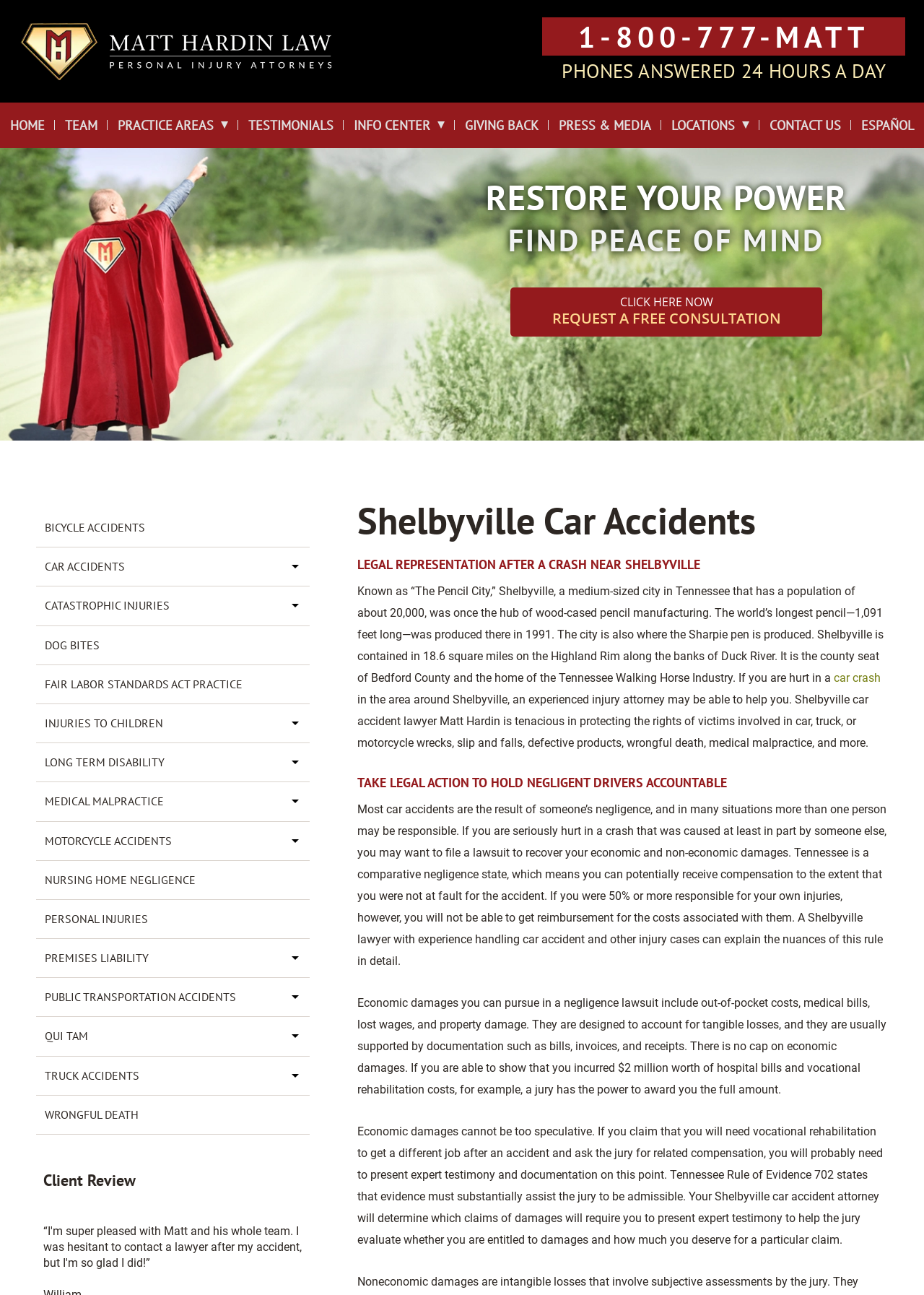What is the purpose of filing a lawsuit after a car accident?
Please provide a detailed and thorough answer to the question.

According to the static text element, filing a lawsuit after a car accident can help victims recover economic and non-economic damages, including out-of-pocket costs, medical bills, lost wages, and property damage, as well as non-economic damages such as pain and suffering.